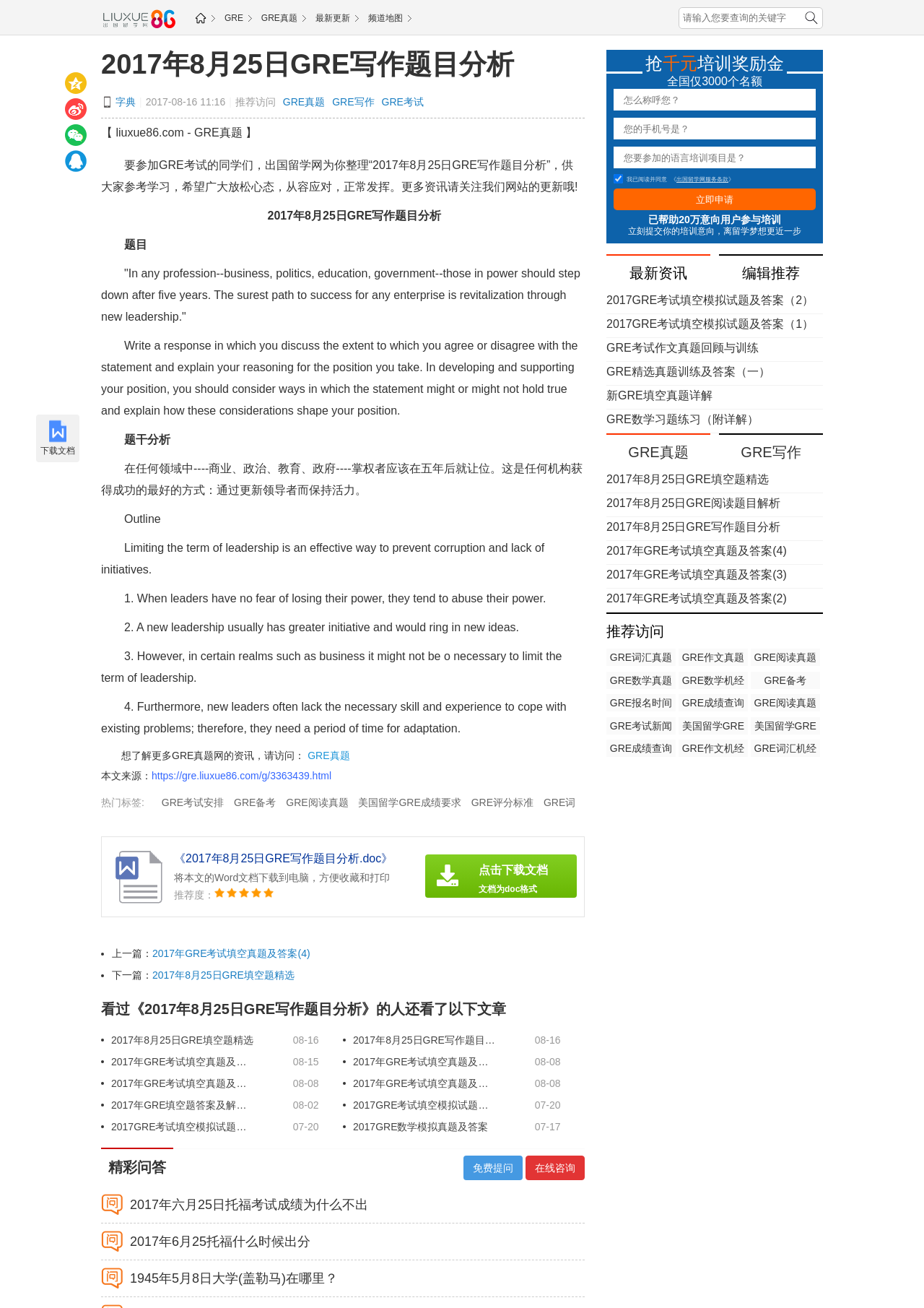Describe all the visual and textual components of the webpage comprehensively.

This webpage is about the analysis of a GRE writing topic on August 25, 2017. At the top, there are several links to related websites, including "出国留学网" (Study Abroad Website) and "GRE真题" (GRE True Questions). Below these links, there is a search bar where users can input keywords to search for relevant information.

The main content of the webpage is divided into several sections. The first section is the title of the webpage, "2017年8月25日GRE写作题目分析" (Analysis of GRE Writing Topic on August 25, 2017), followed by a brief introduction to the topic. The introduction is written in both English and Chinese.

The next section is the analysis of the topic, which includes the topic statement, "In any profession--business, politics, education, government--those in power should step down after five years. The surest path to success for any enterprise is revitalization through new leadership." The analysis is divided into several subtopics, including the outline, limiting the term of leadership, and the advantages and disadvantages of new leadership.

The webpage also includes several links to related articles, such as "GRE考试安排" (GRE Exam Schedule) and "GRE备考" (GRE Preparation). There are also links to download the analysis document in Word format.

At the bottom of the webpage, there are links to previous and next articles, as well as a list of recommended articles that users may be interested in. The webpage also displays the date of publication and the number of views for each article.